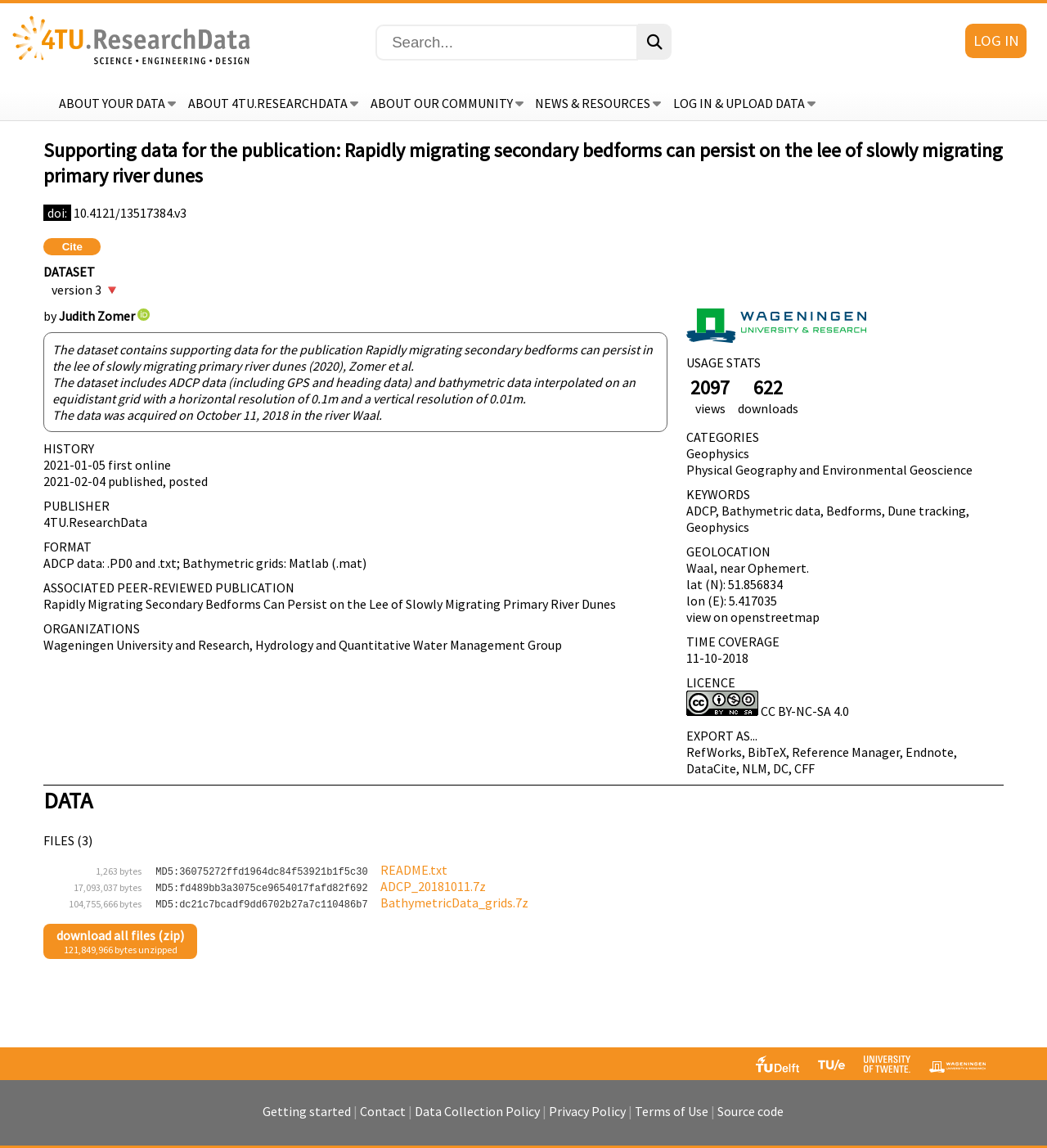Please locate the bounding box coordinates for the element that should be clicked to achieve the following instruction: "Cite". Ensure the coordinates are given as four float numbers between 0 and 1, i.e., [left, top, right, bottom].

[0.042, 0.208, 0.096, 0.222]